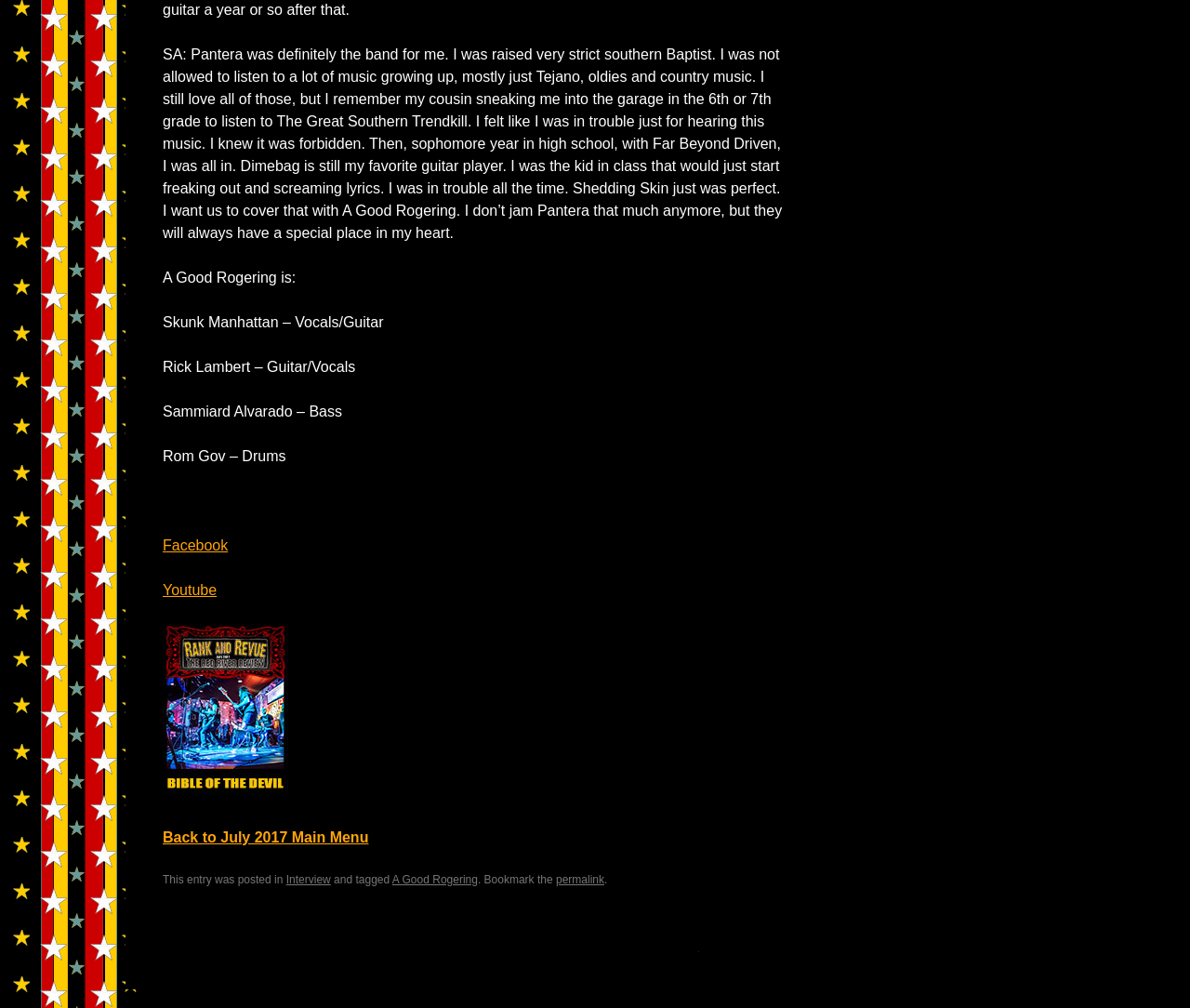What is the name of the company that did the web design?
Give a comprehensive and detailed explanation for the question.

The webpage has a link at the bottom which mentions 'Web Design by Groovee Fortune' indicating that Groovee Fortune is the company that did the web design.